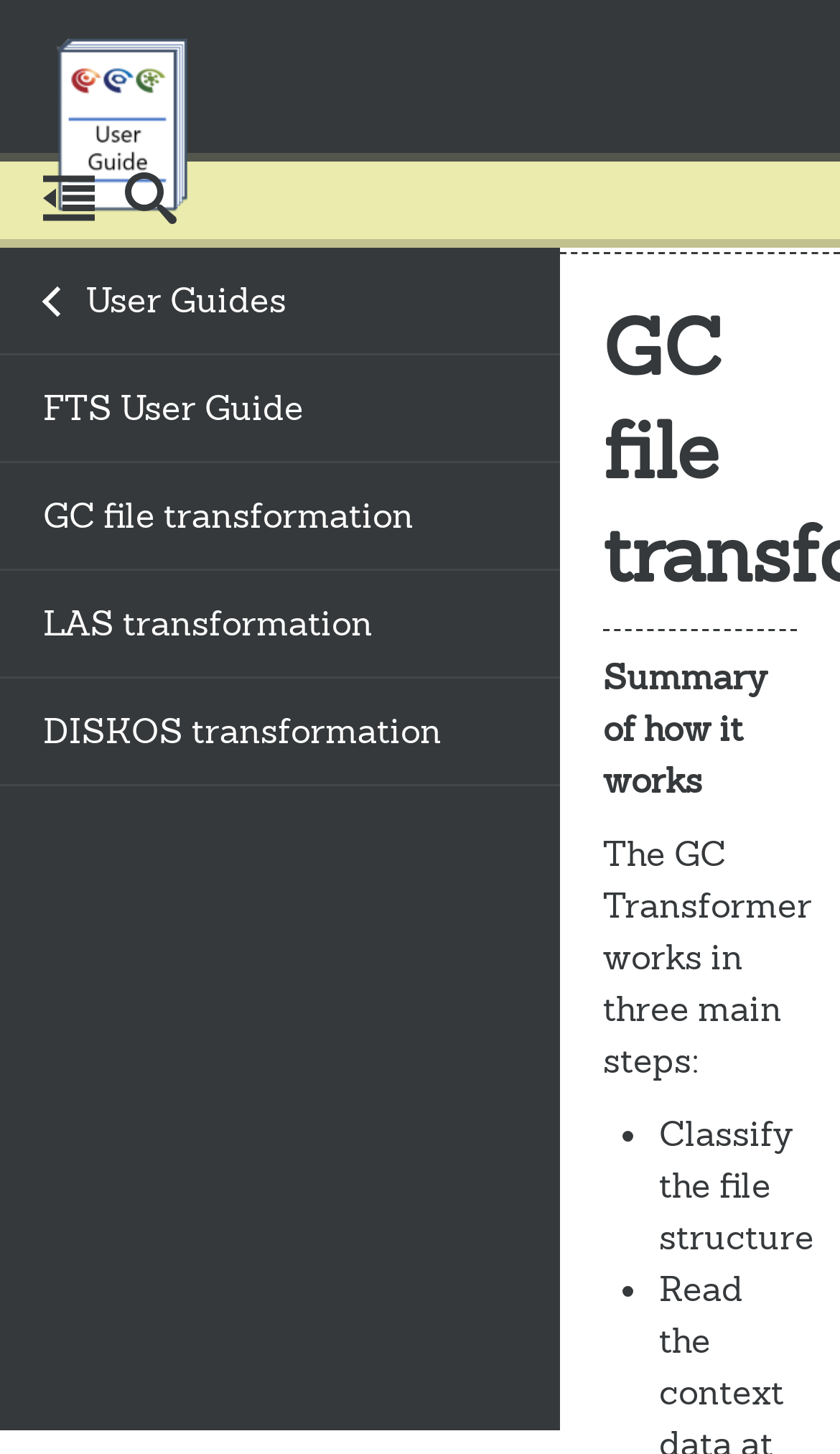What is the first step in the GC Transformer process?
Using the image as a reference, answer the question with a short word or phrase.

Classify the file structure